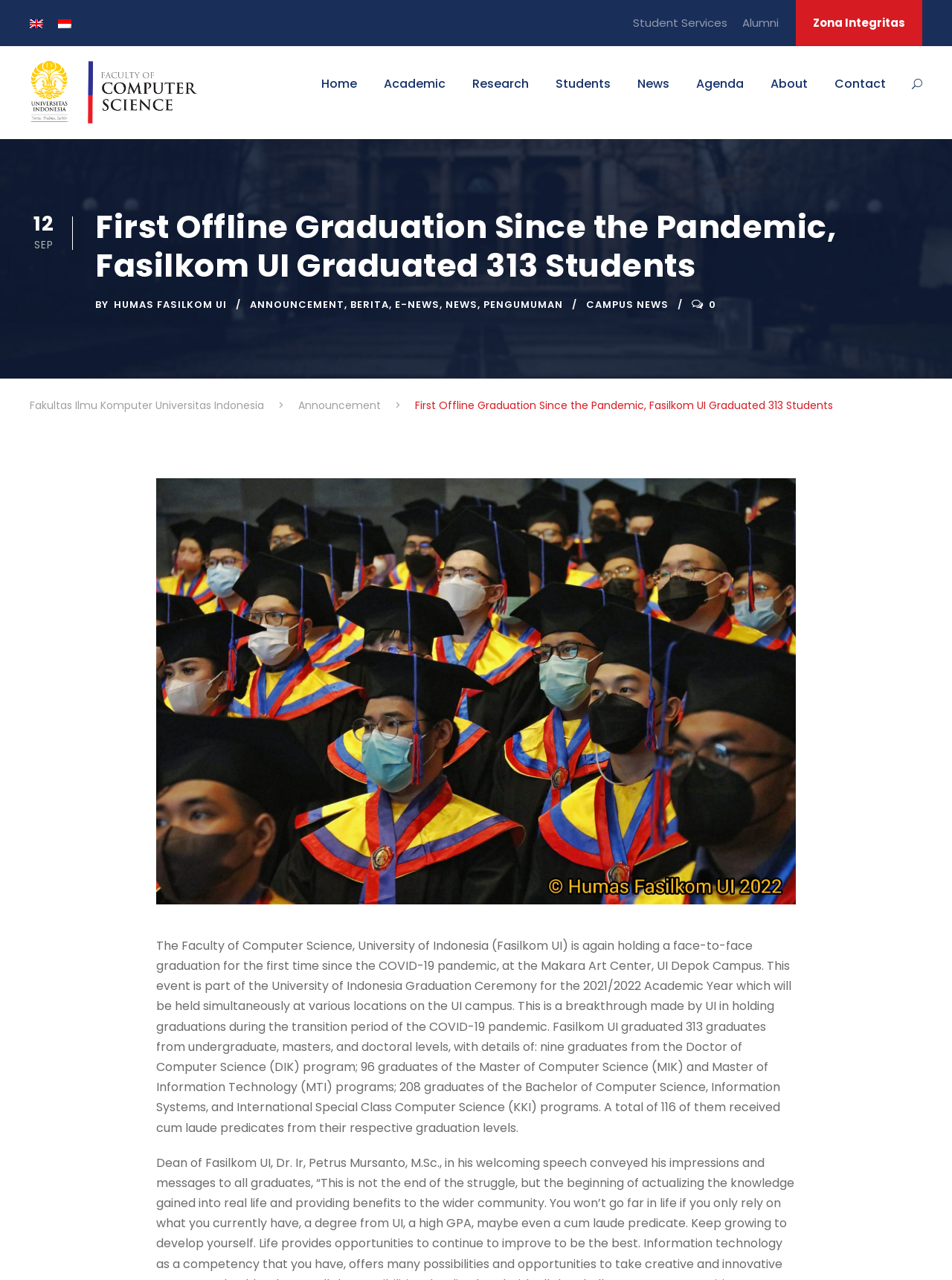What is the name of the art center where the graduation ceremony was held?
Using the details from the image, give an elaborate explanation to answer the question.

I found the answer by reading the paragraph of text on the webpage, which states 'The Faculty of Computer Science, University of Indonesia (Fasilkom UI) is again holding a face-to-face graduation for the first time since the COVID-19 pandemic, at the Makara Art Center, UI Depok Campus.' This sentence clearly mentions the name of the art center where the graduation ceremony was held.